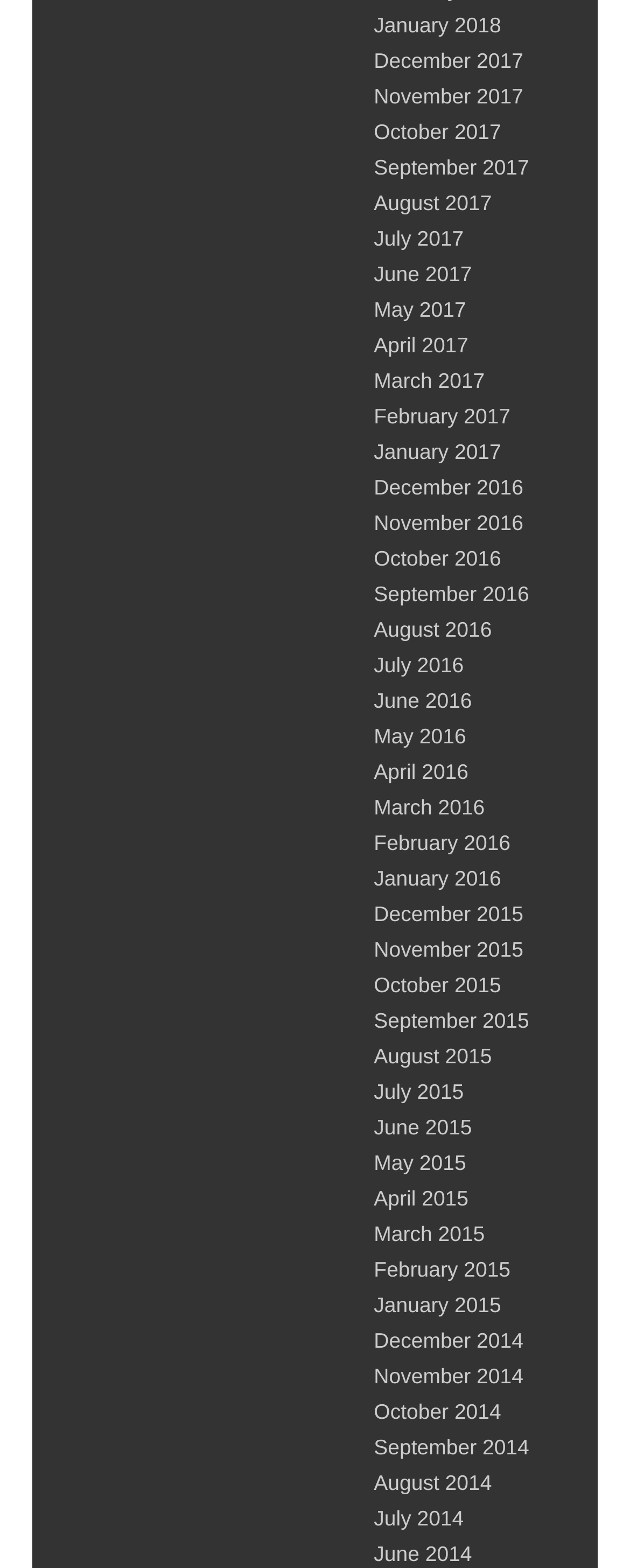Please identify the coordinates of the bounding box that should be clicked to fulfill this instruction: "Visit September 2017 archives".

[0.593, 0.099, 0.84, 0.114]